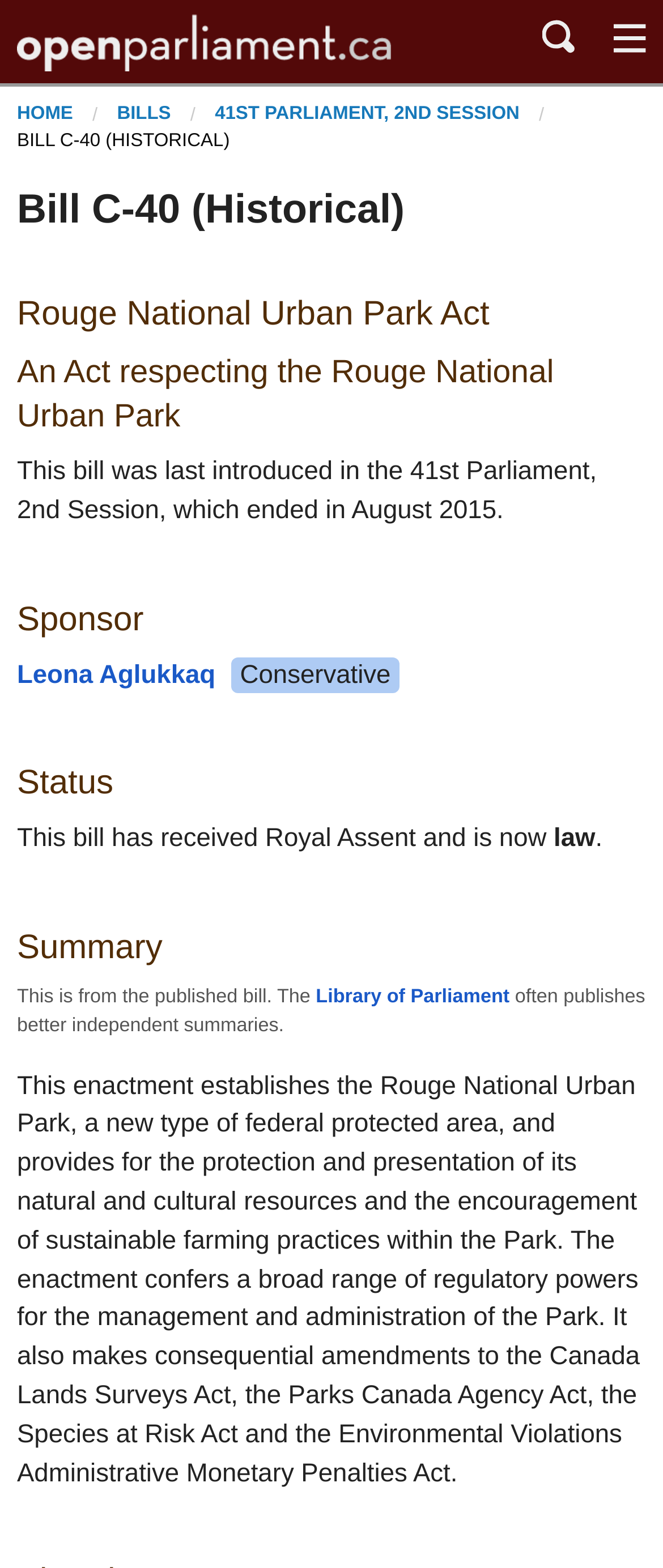What is the party affiliation of the sponsor?
Provide a comprehensive and detailed answer to the question.

The party affiliation of the sponsor can be found in the section 'Sponsor' which is located below the heading 'Rouge National Urban Park Act'. The StaticText 'Conservative' is the party affiliation of the sponsor Leona Aglukkaq.